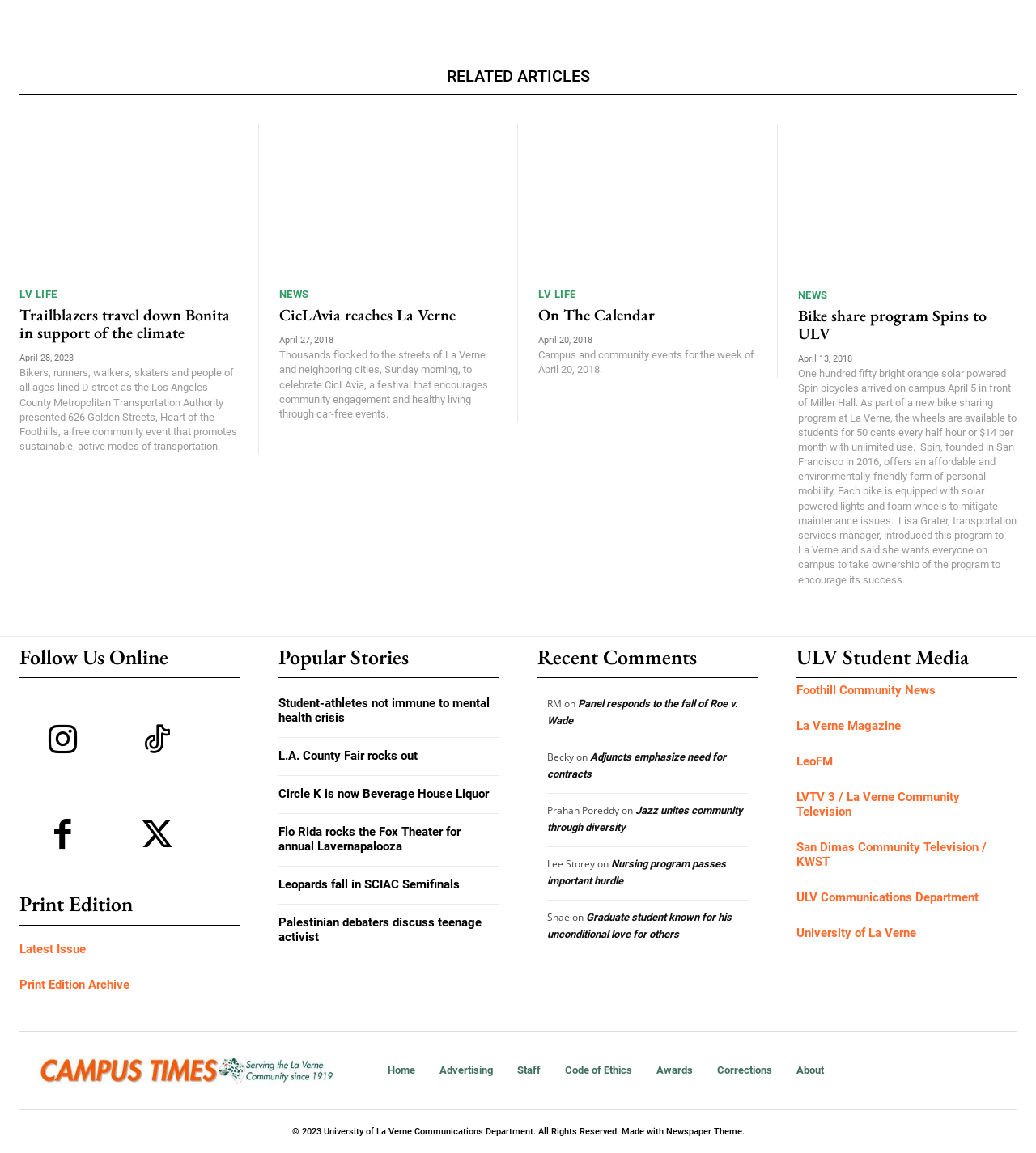How many articles are listed under 'Popular Stories'?
Examine the image and provide an in-depth answer to the question.

I counted the number of headings under the 'Popular Stories' section, which are 'Student-athletes not immune to mental health crisis', 'L.A. County Fair rocks out', 'Circle K is now Beverage House Liquor', 'Flo Rida rocks the Fox Theater for annual Lavernapalooza', and 'Leopards fall in SCIAC Semifinals'. There are 5 articles in total.